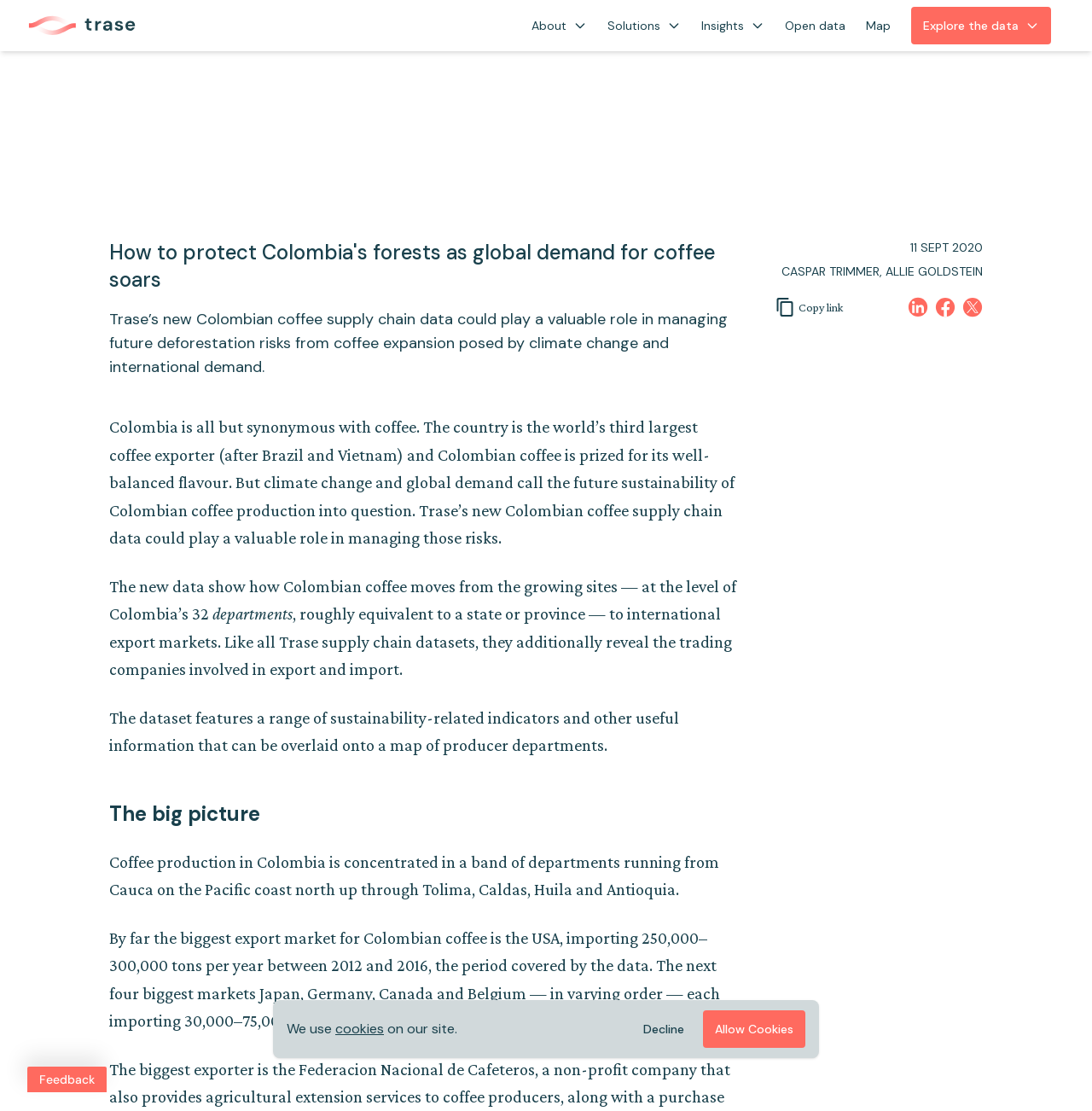Provide a single word or phrase to answer the given question: 
What is the biggest export market for Colombian coffee?

USA